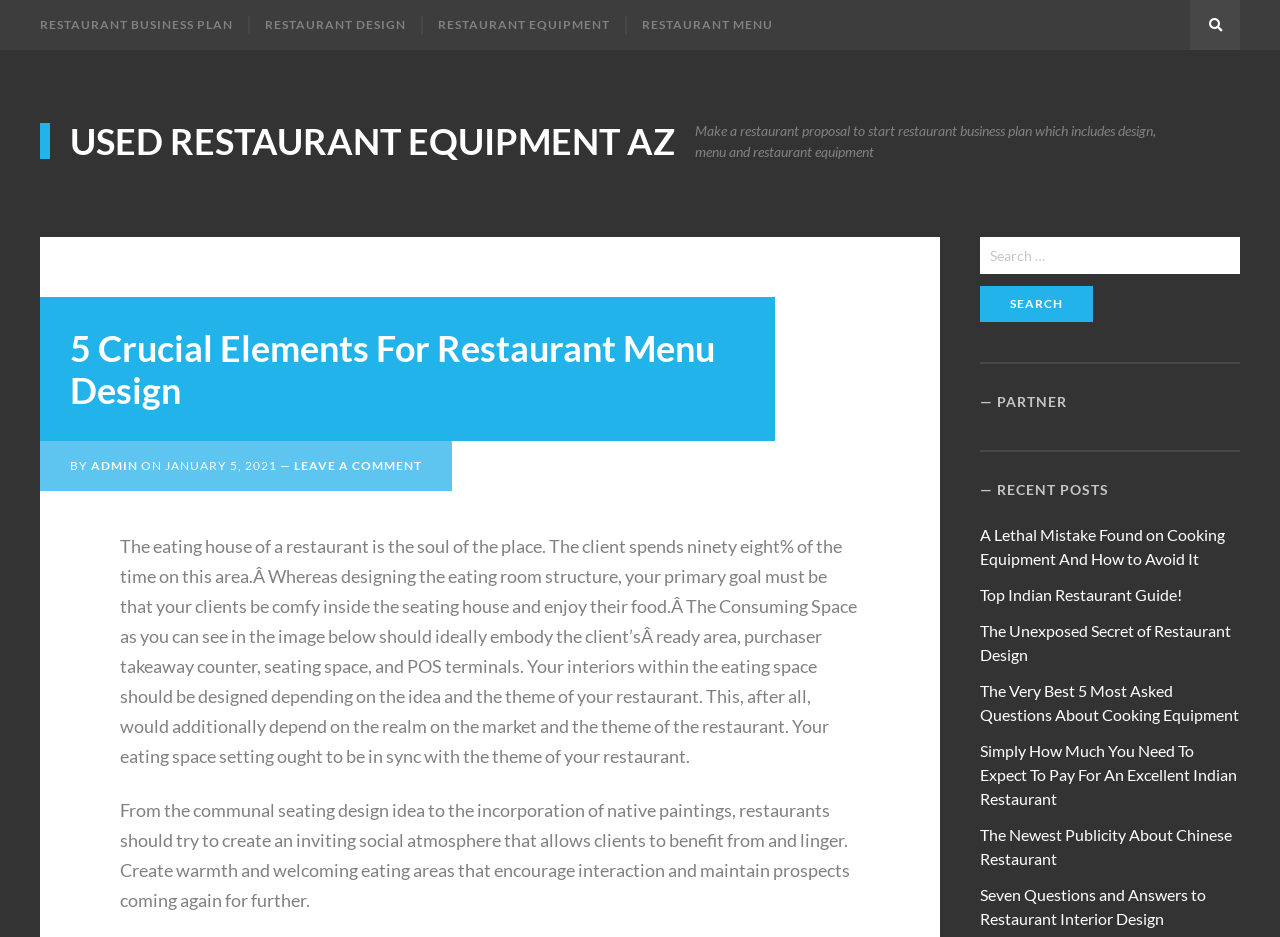What is the main heading of this webpage? Please extract and provide it.

5 Crucial Elements For Restaurant Menu Design